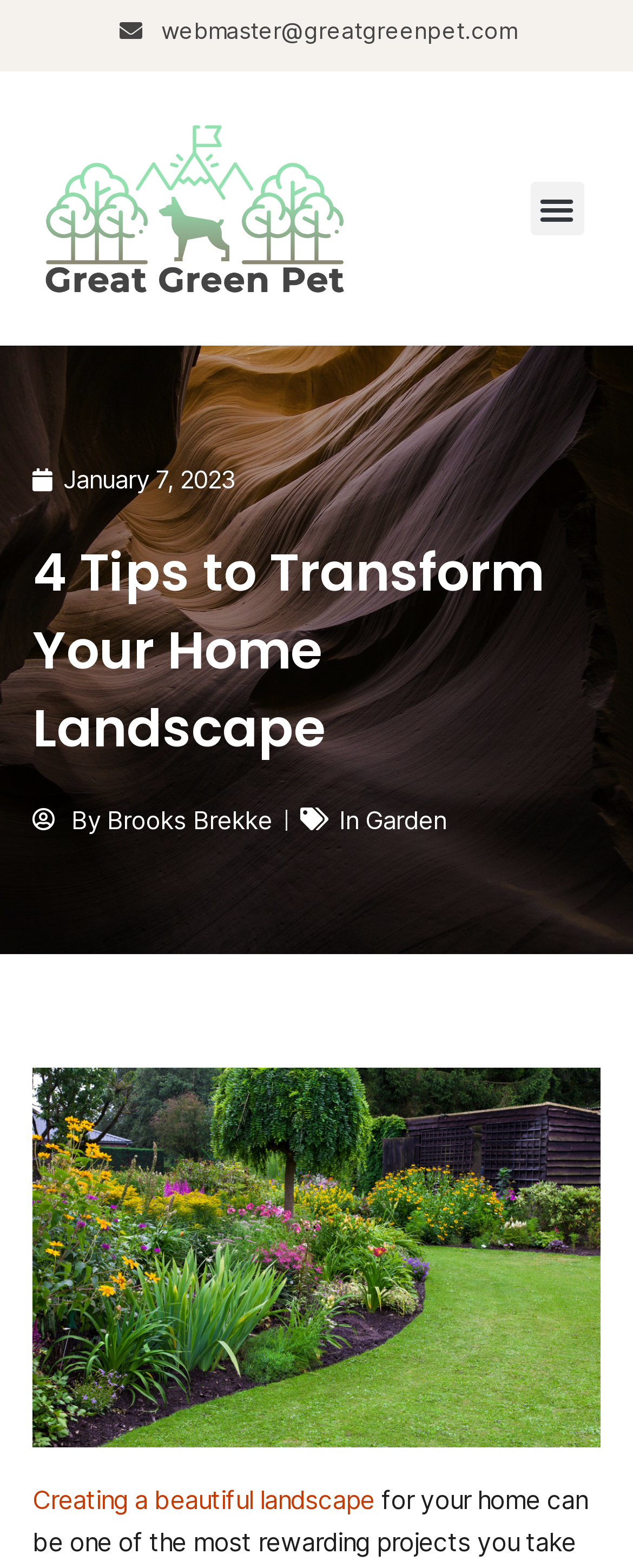Provide the bounding box coordinates for the UI element that is described by this text: "Menu". The coordinates should be in the form of four float numbers between 0 and 1: [left, top, right, bottom].

[0.837, 0.116, 0.922, 0.15]